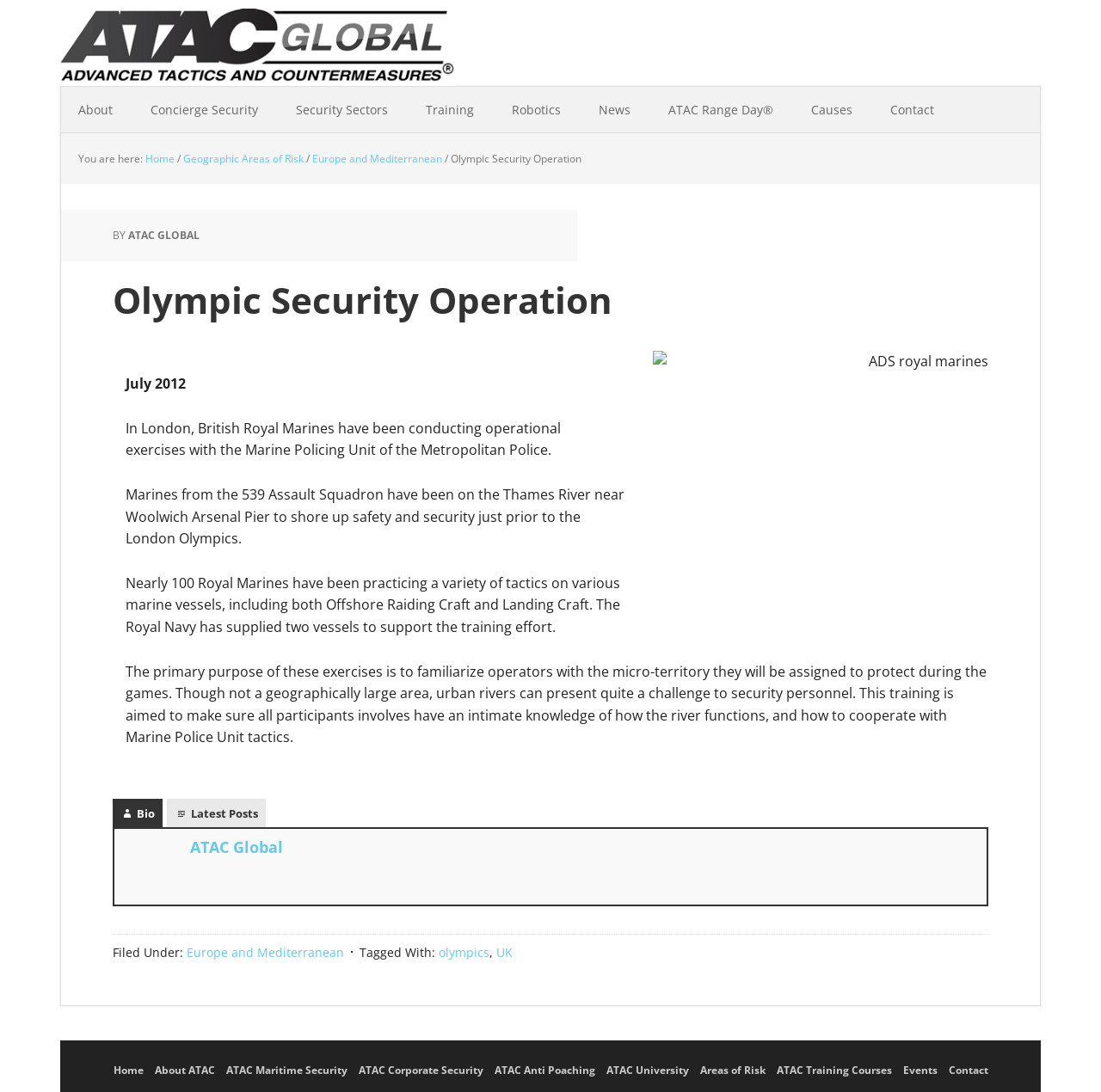Determine the bounding box coordinates for the area you should click to complete the following instruction: "Read Olympic Security Operation article".

[0.102, 0.192, 0.898, 0.881]